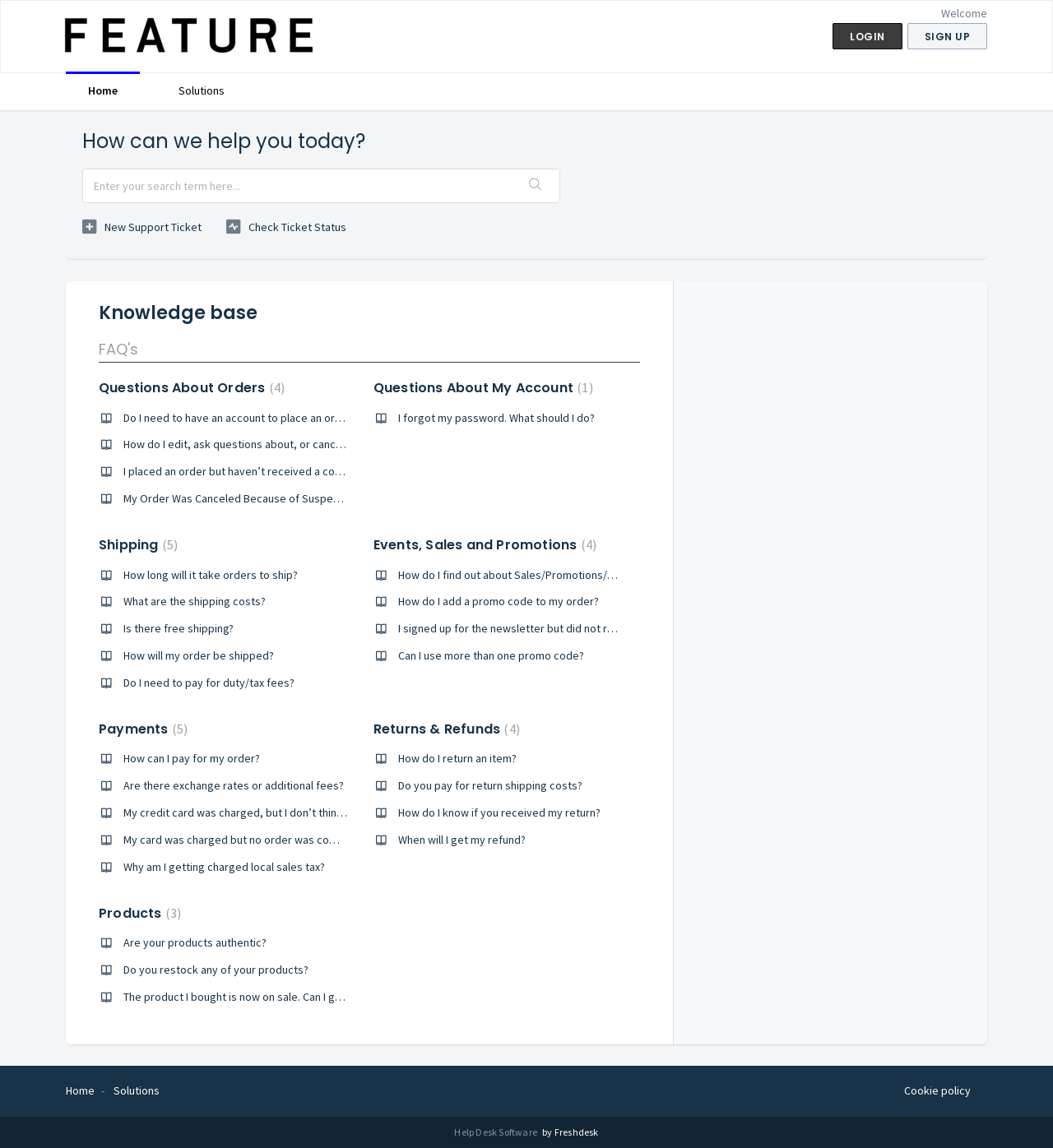Identify the bounding box coordinates for the element that needs to be clicked to fulfill this instruction: "Check the FAQ's". Provide the coordinates in the format of four float numbers between 0 and 1: [left, top, right, bottom].

[0.094, 0.295, 0.131, 0.313]